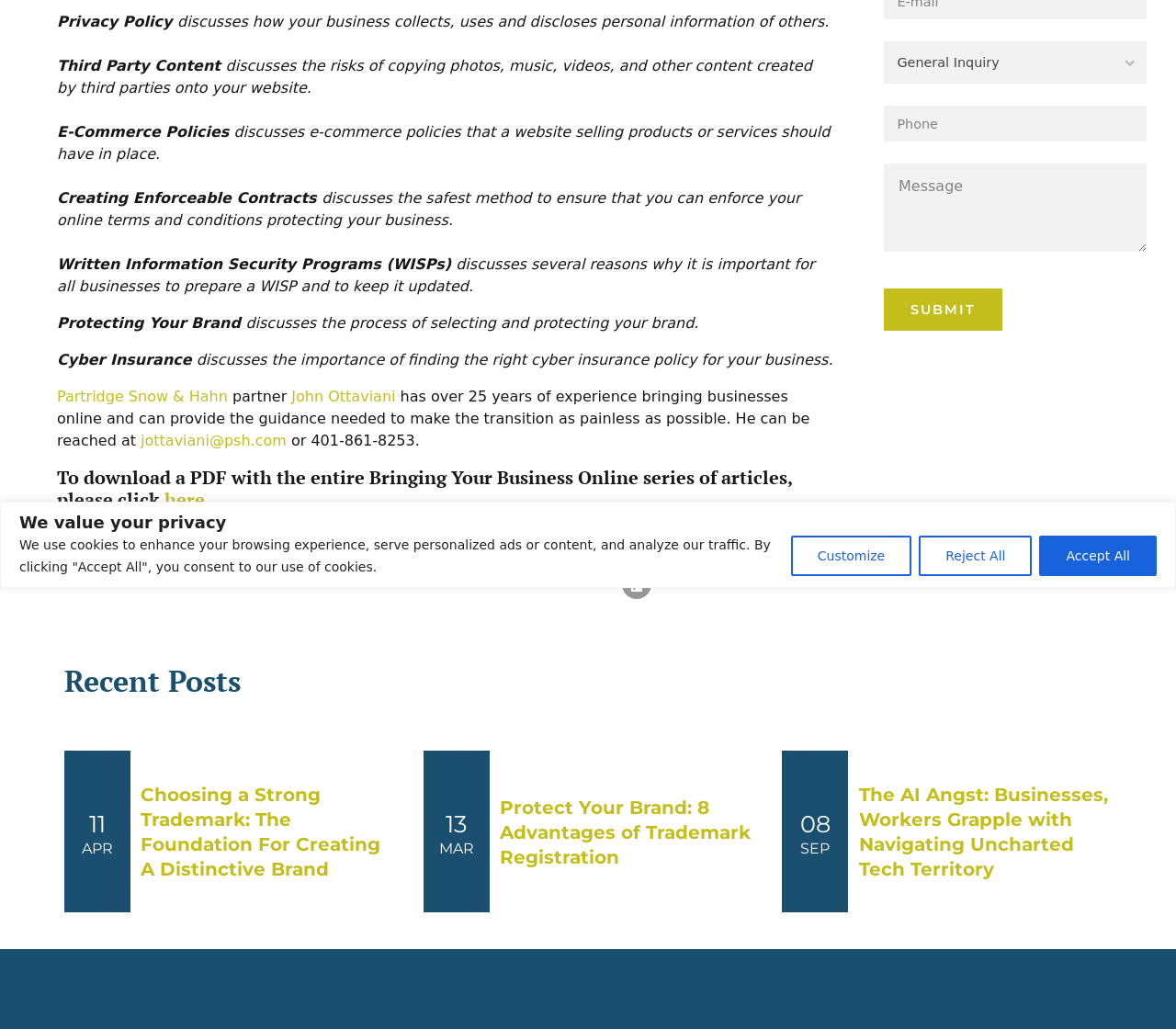Identify and provide the bounding box coordinates of the UI element described: "title="Share on Facebook"". The coordinates should be formatted as [left, top, right, bottom], with each number being a float between 0 and 1.

[0.616, 0.525, 0.641, 0.554]